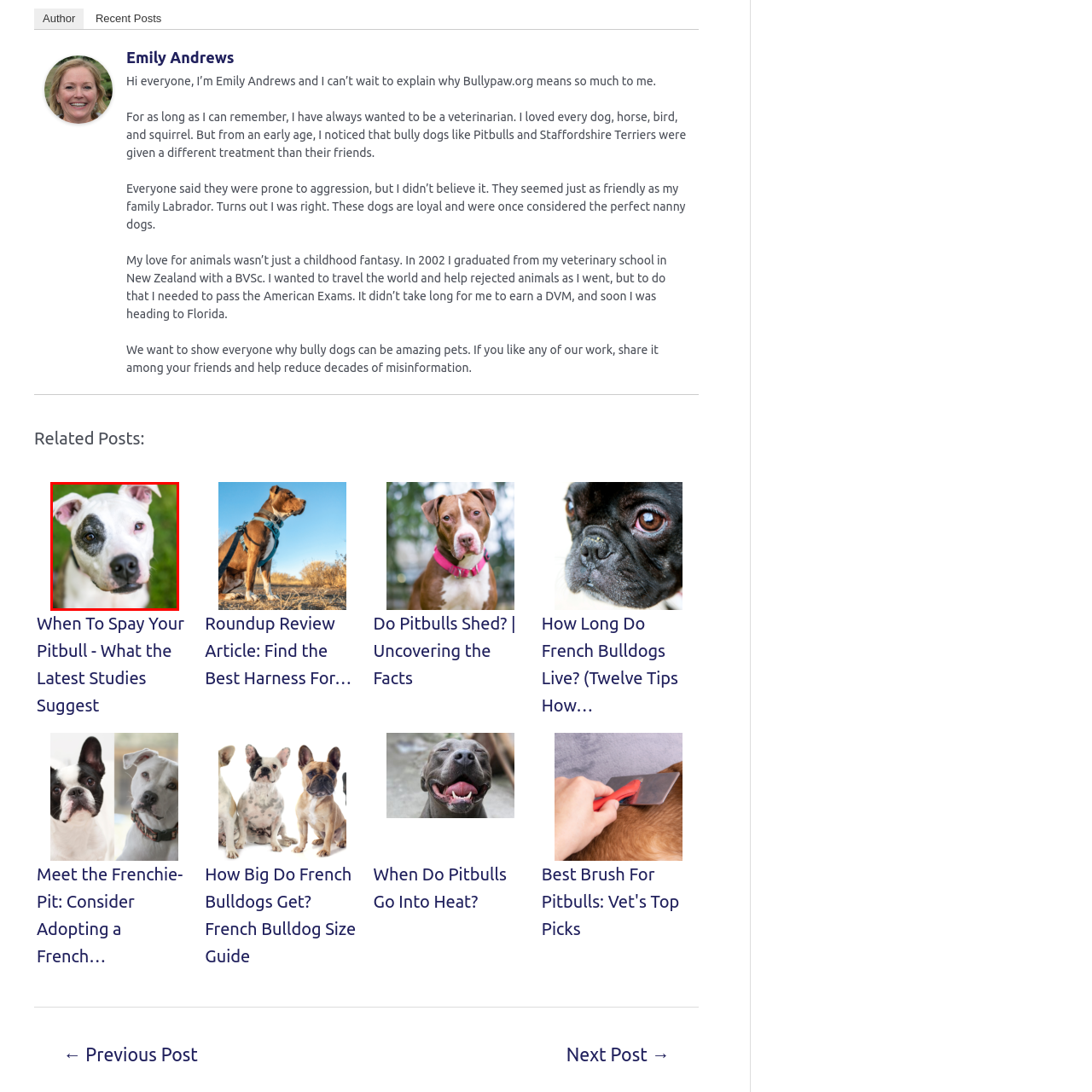Give a detailed account of the visual elements present in the image highlighted by the red border.

The image depicts an endearing pitbull with a distinctive coat, showcasing white fur with a prominent black patch around its left eye. The dog's expression is attentive and friendly, emphasizing its gentle nature. In the background, soft green grass hints at a natural outdoor setting, adding a lively feel to the portrait. This image is likely associated with a discussion on the positive traits and care of bully breeds, particularly highlighting the affectionate and loyal characteristics that make them great companions.